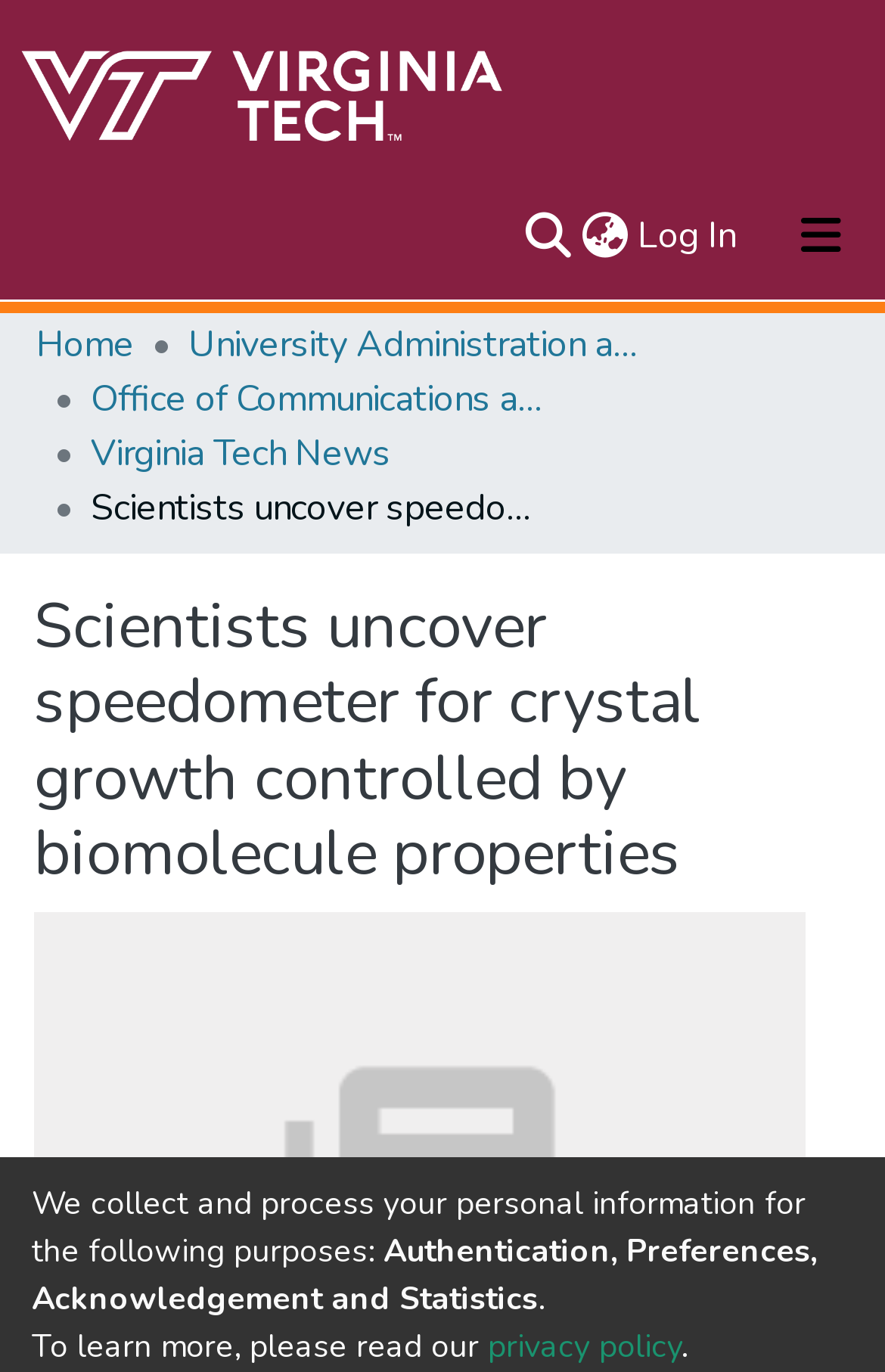What is the purpose of the textbox on the top right?
Give a thorough and detailed response to the question.

The textbox on the top right is part of a search functionality, as indicated by the 'Search' generic element and the 'Submit search' button. The textbox is not required, suggesting that users can choose to search or not.